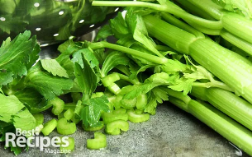Give a short answer using one word or phrase for the question:
What is the celery presented with?

A metal colander